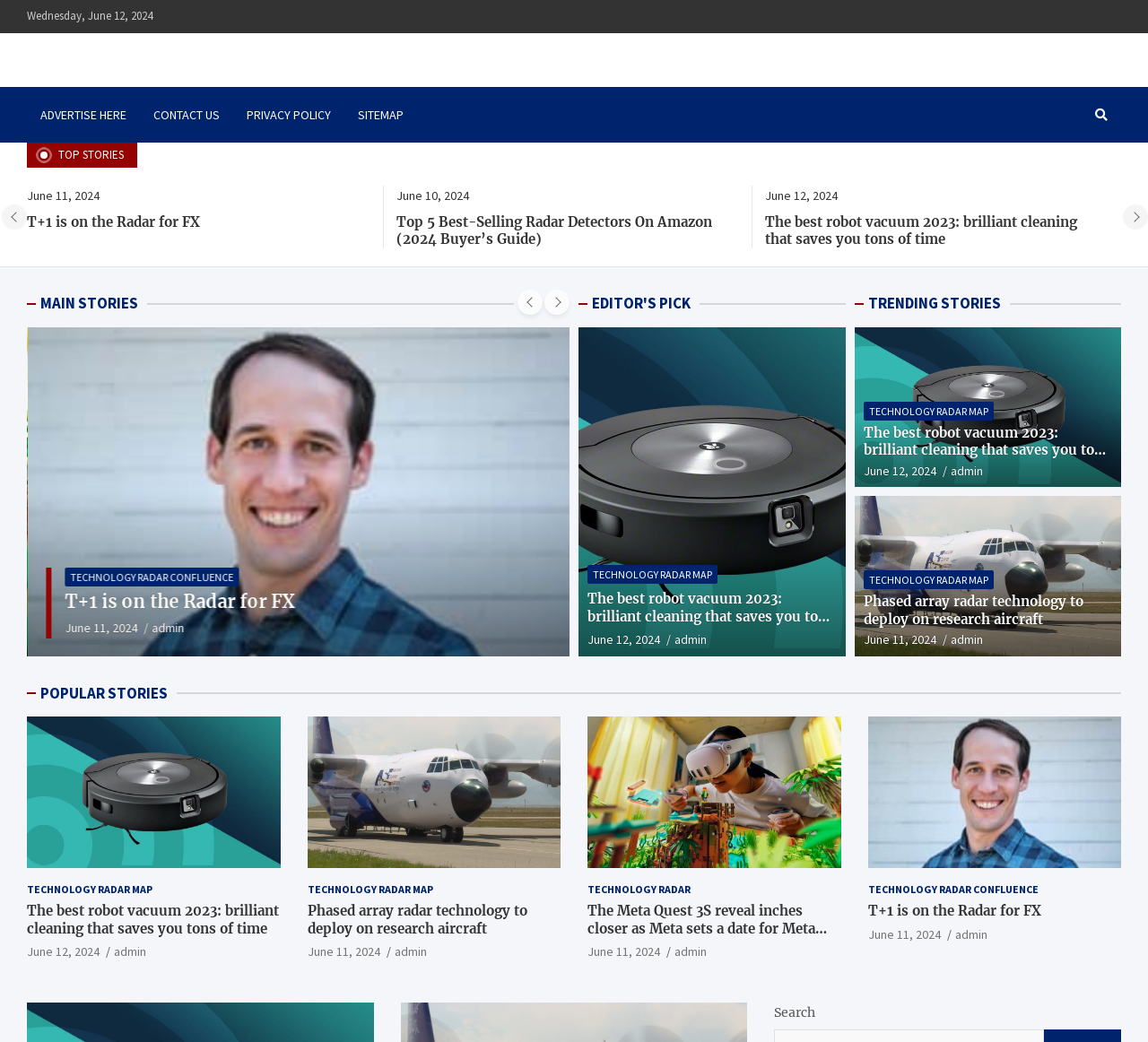Determine the bounding box coordinates of the section I need to click to execute the following instruction: "Go to next page". Provide the coordinates as four float numbers between 0 and 1, i.e., [left, top, right, bottom].

None